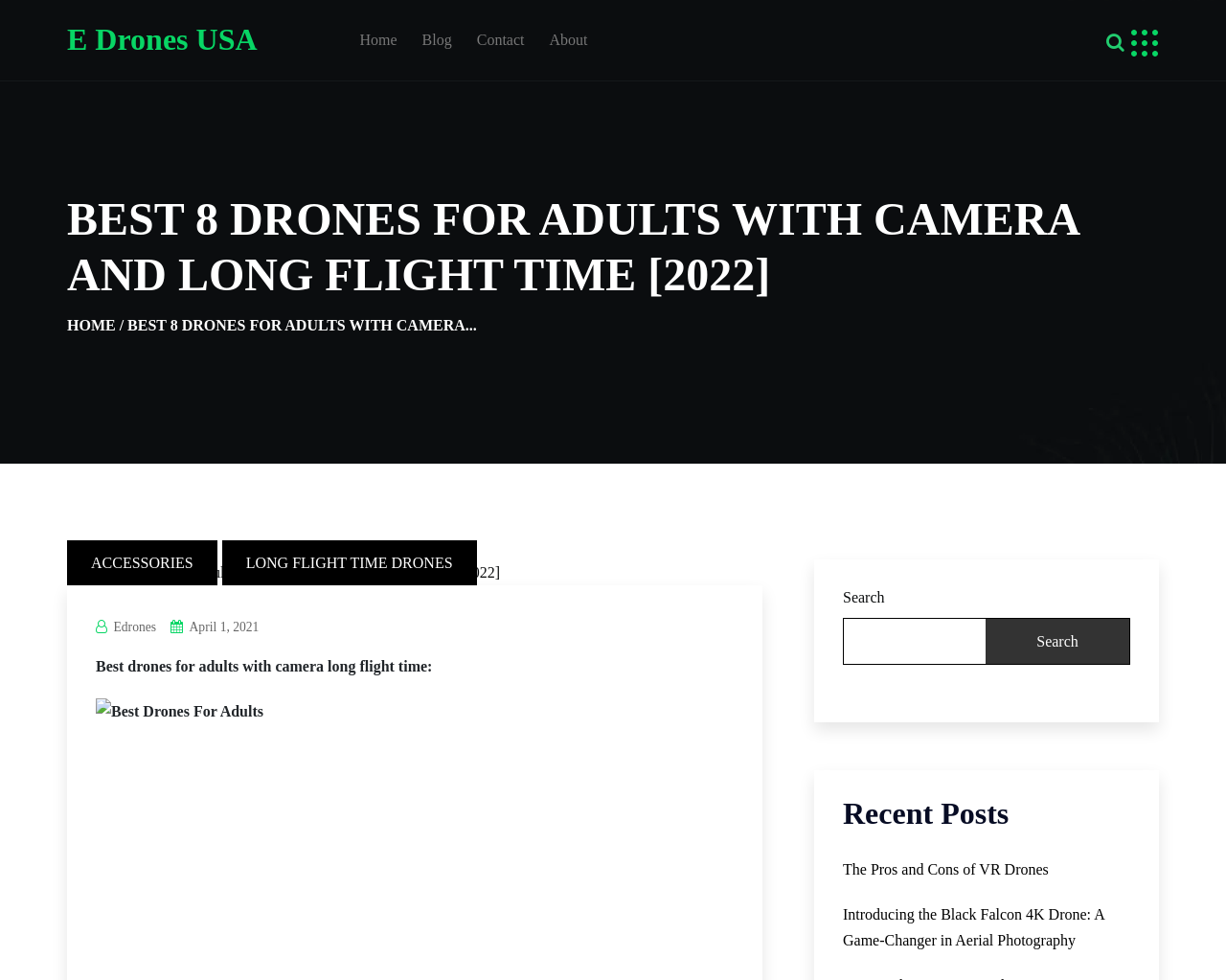Identify the bounding box coordinates of the area that should be clicked in order to complete the given instruction: "read recent posts". The bounding box coordinates should be four float numbers between 0 and 1, i.e., [left, top, right, bottom].

[0.688, 0.812, 0.922, 0.849]